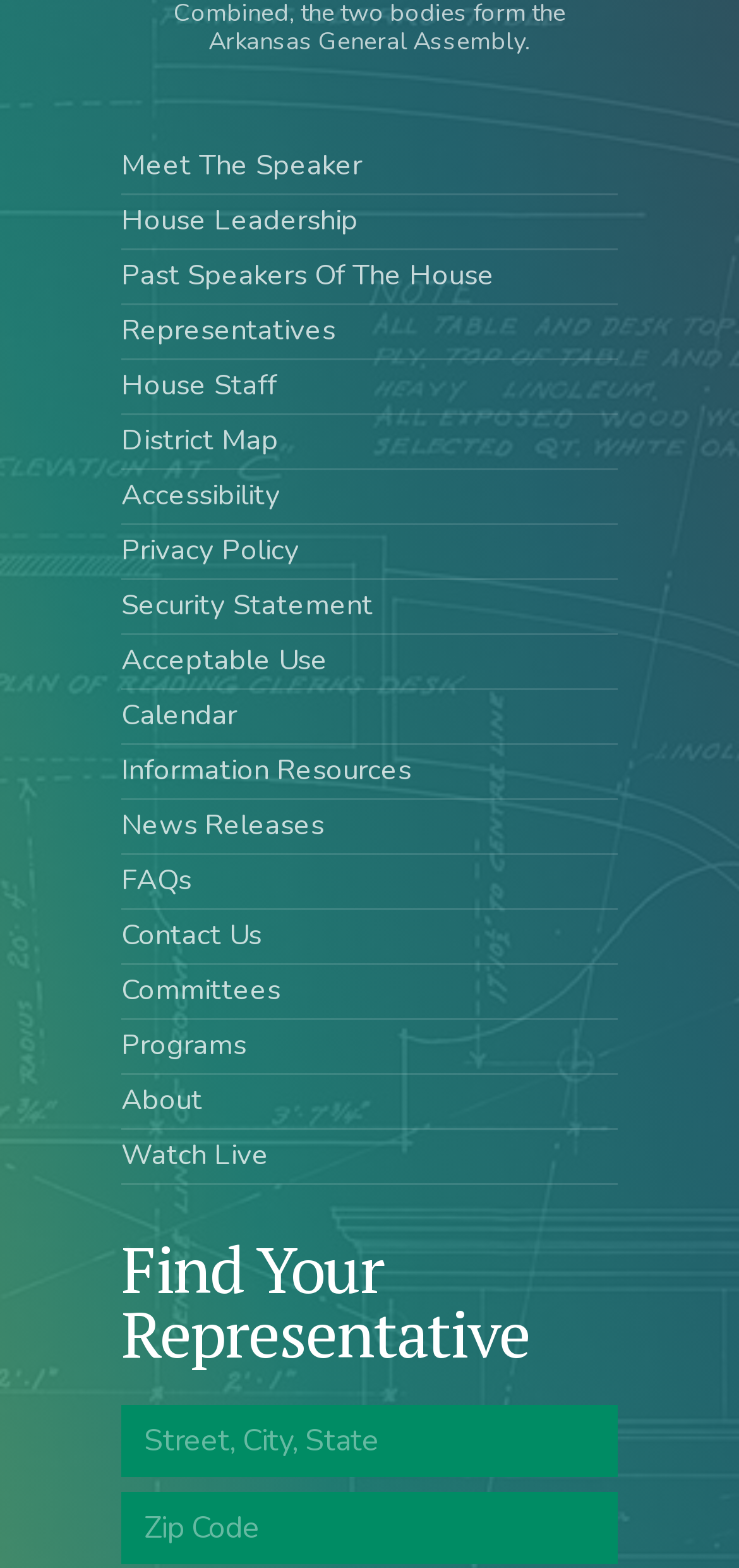Show the bounding box coordinates of the element that should be clicked to complete the task: "View house leadership".

[0.164, 0.129, 0.485, 0.153]